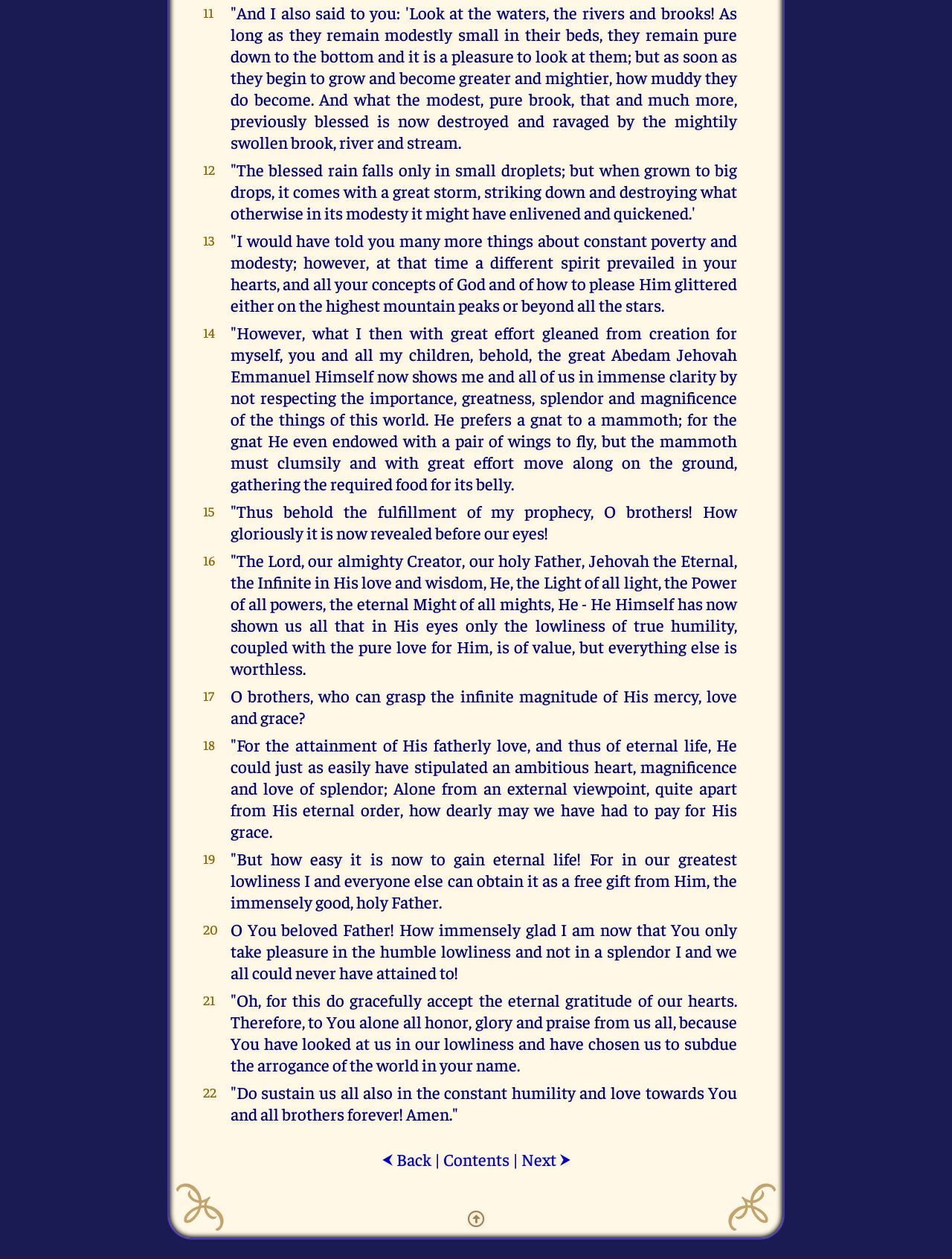Is there a navigation menu at the bottom of the page?
Provide a detailed and well-explained answer to the question.

I looked at the elements at the bottom of the page and saw that there are three links: '⮜ Back', 'Contents', and 'Next ⮞'. This suggests that there is a navigation menu at the bottom of the page that allows the user to navigate to different parts of the text.